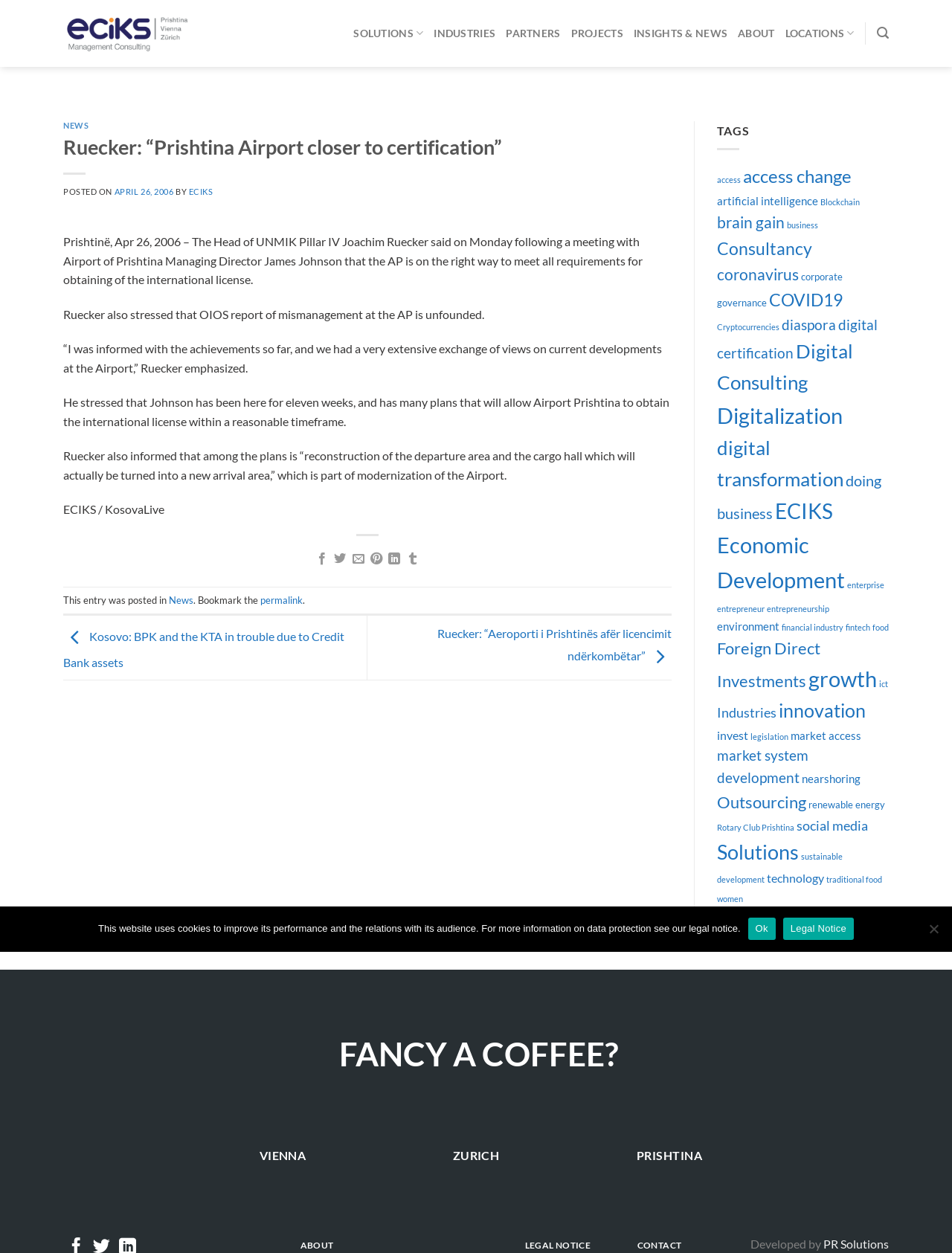Identify and extract the main heading of the webpage.

Ruecker: “Prishtina Airport closer to certification”